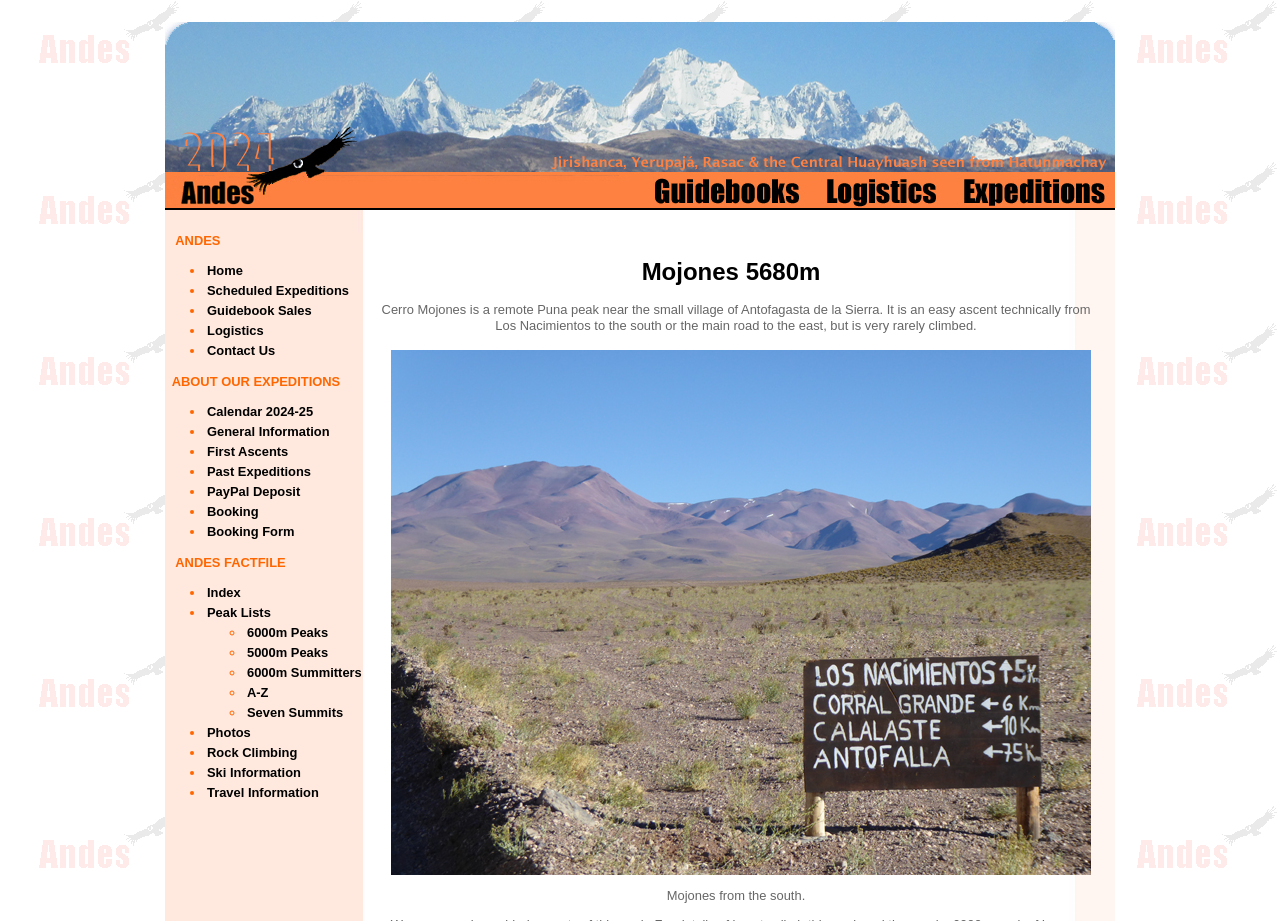Based on the image, please respond to the question with as much detail as possible:
What is the location of Cerro Mojones?

The location of Cerro Mojones can be found in the static text 'Cerro Mojones is a remote Puna peak near the small village of Antofagasta de la Sierra.' which is located below the heading 'Mojones 5680m', indicating that the location of Cerro Mojones is near the small village of Antofagasta de la Sierra.